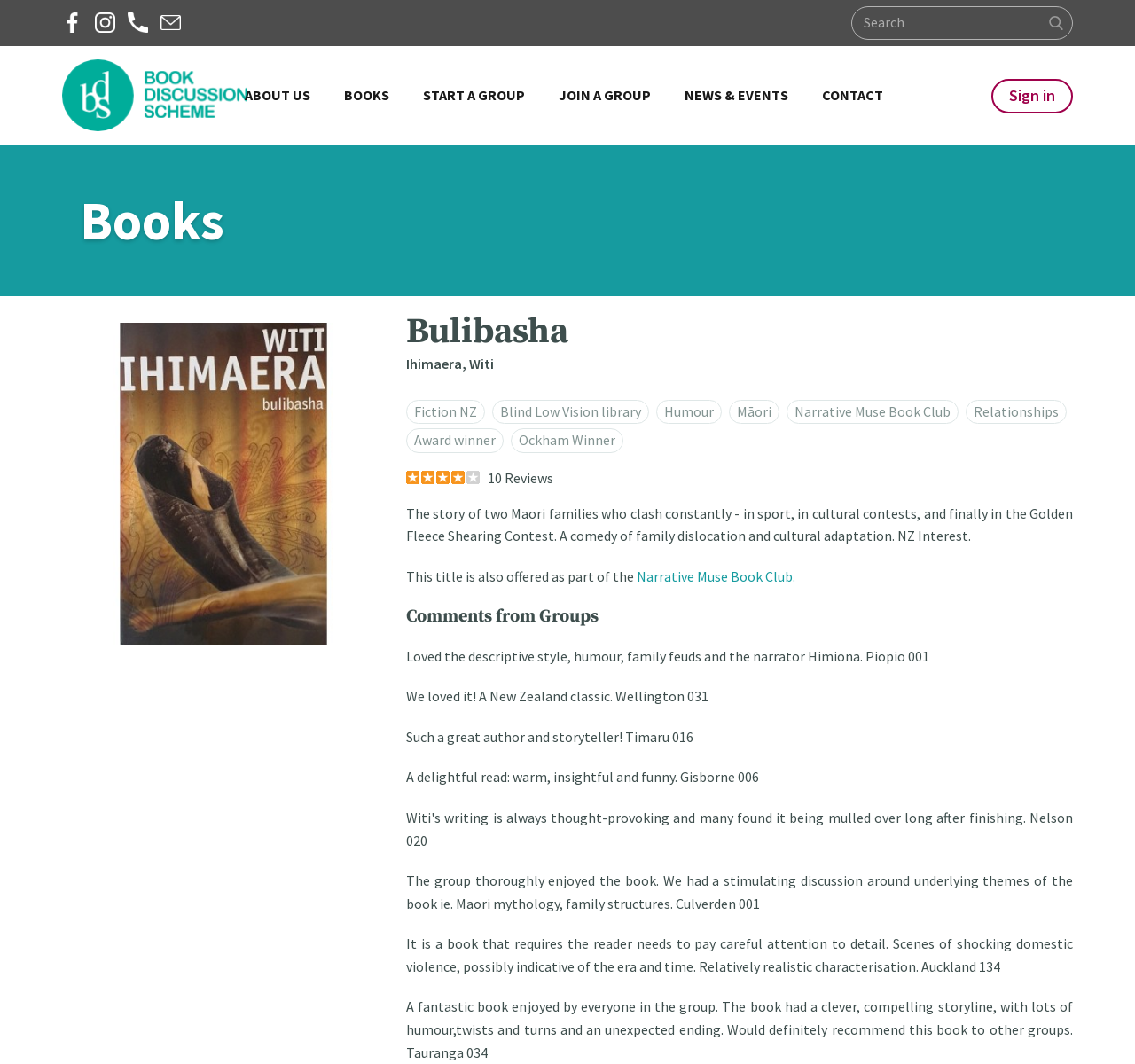Produce an extensive caption that describes everything on the webpage.

This webpage is about a book discussion scheme, specifically featuring the book "Bulibasha" by Witi Ihimaera. At the top of the page, there are social media links to Facebook and Instagram, as well as a phone number and email address. On the right side, there is a search box and a button with an image. 

Below the top section, there is a navigation menu with links to "About Us", "Books", "Start a Group", "Join a Group", "News & Events", and "Contact". On the right side of the navigation menu, there is a "Sign in" link.

The main content of the page is divided into two sections. On the left side, there is a heading "Books" followed by a link to "Bulibasha" with an image. Below this, there is a heading "Bulibasha" again, followed by the author's name, Witi Ihimaera. There are also several links to categories such as "Fiction NZ", "Blind Low Vision library", "Humour", "Māori", and others.

On the right side, there is a description of the book "Bulibasha", which is a comedy about two Maori families who clash in various ways. Below this, there is a section titled "Comments from Groups" with several quotes from book clubs discussing the book. These quotes are from different groups, including Piopio 001, Wellington 031, Timaru 016, and others.